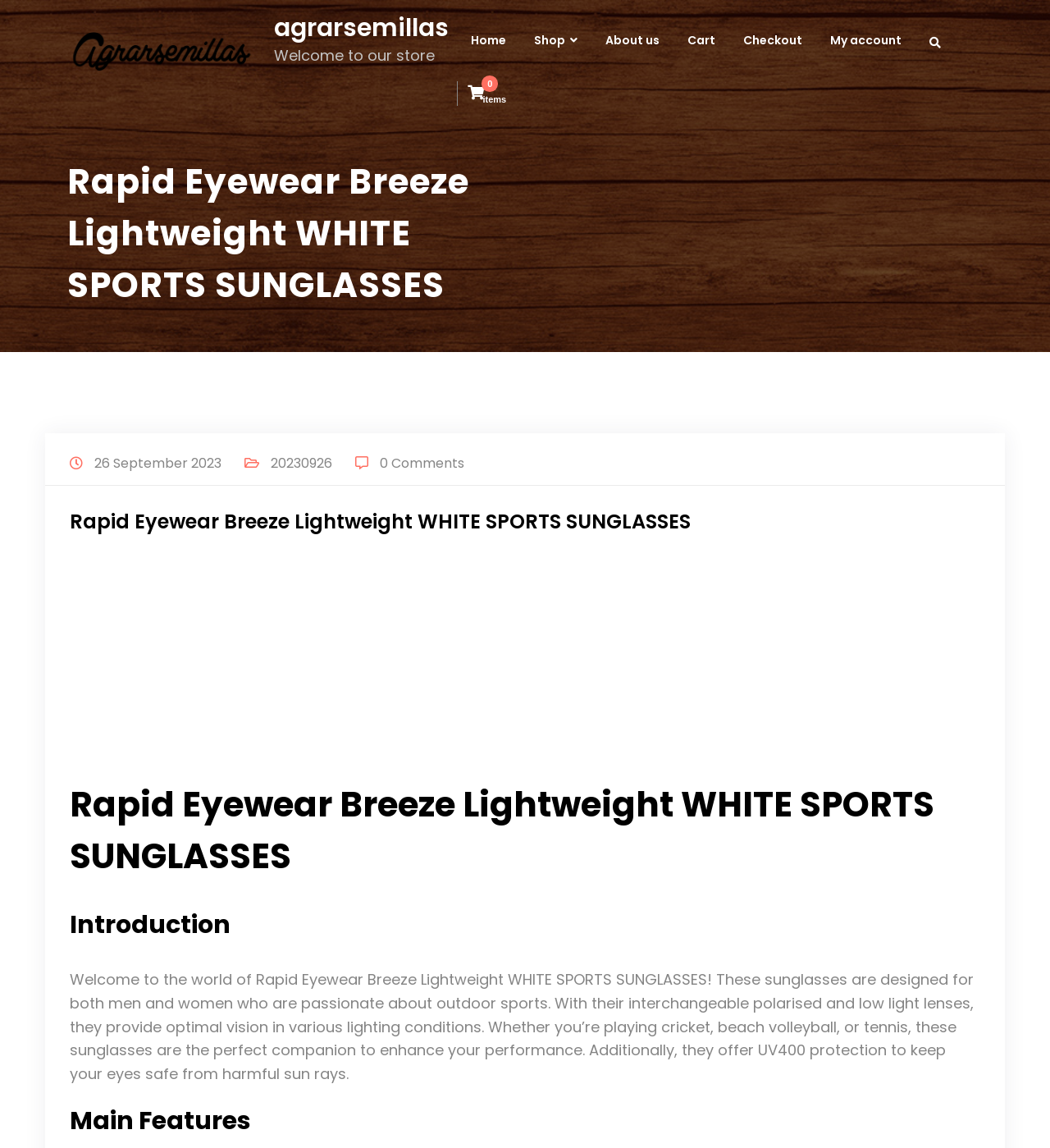Who is the target audience for these sunglasses?
Answer the question with just one word or phrase using the image.

Men and women